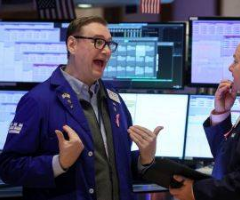Answer the question briefly using a single word or phrase: 
What is the atmosphere of the setting?

high stakes